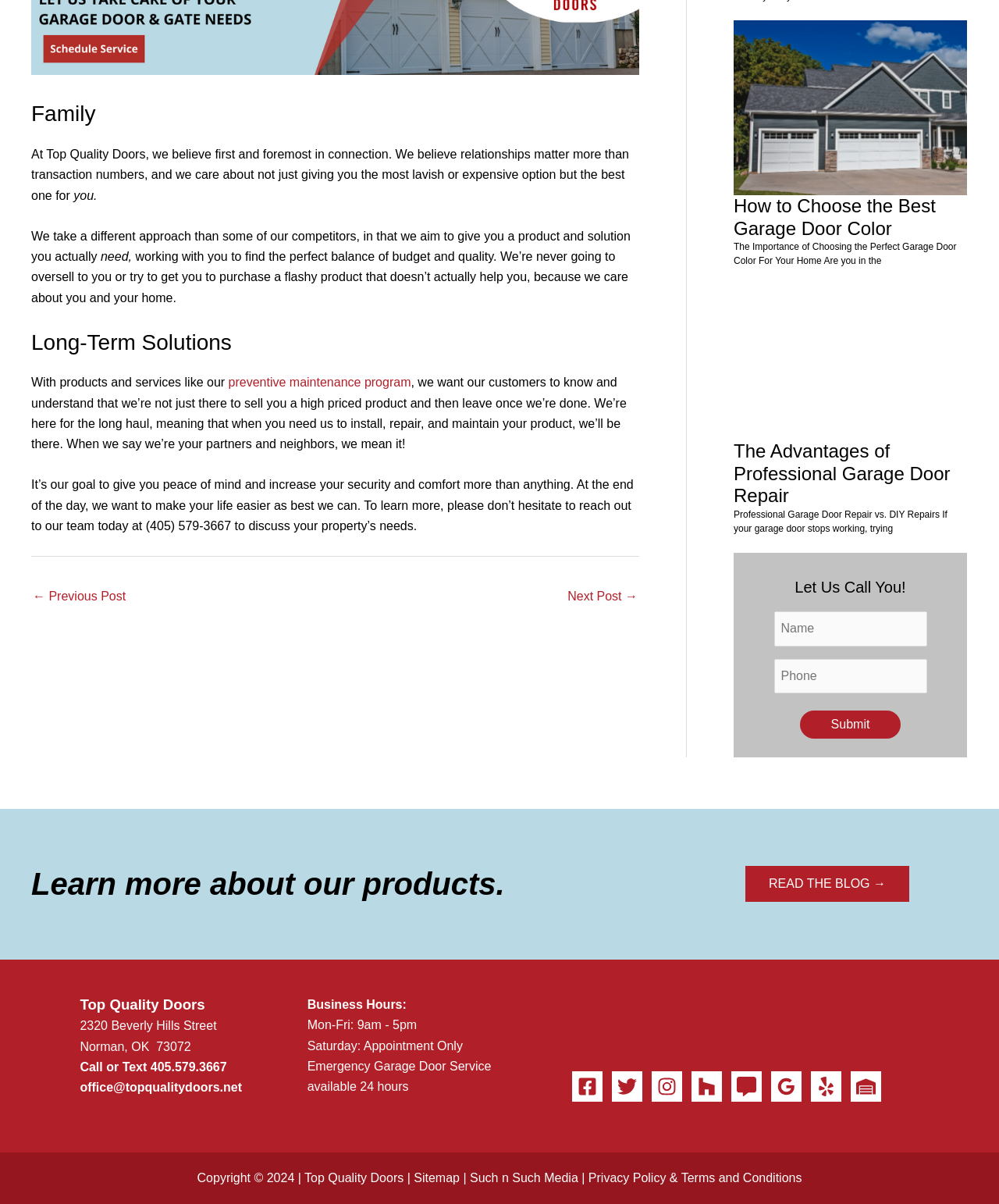Identify the bounding box coordinates for the region of the element that should be clicked to carry out the instruction: "View 4.3 inch WinCE Industrial Panel PC details". The bounding box coordinates should be four float numbers between 0 and 1, i.e., [left, top, right, bottom].

None